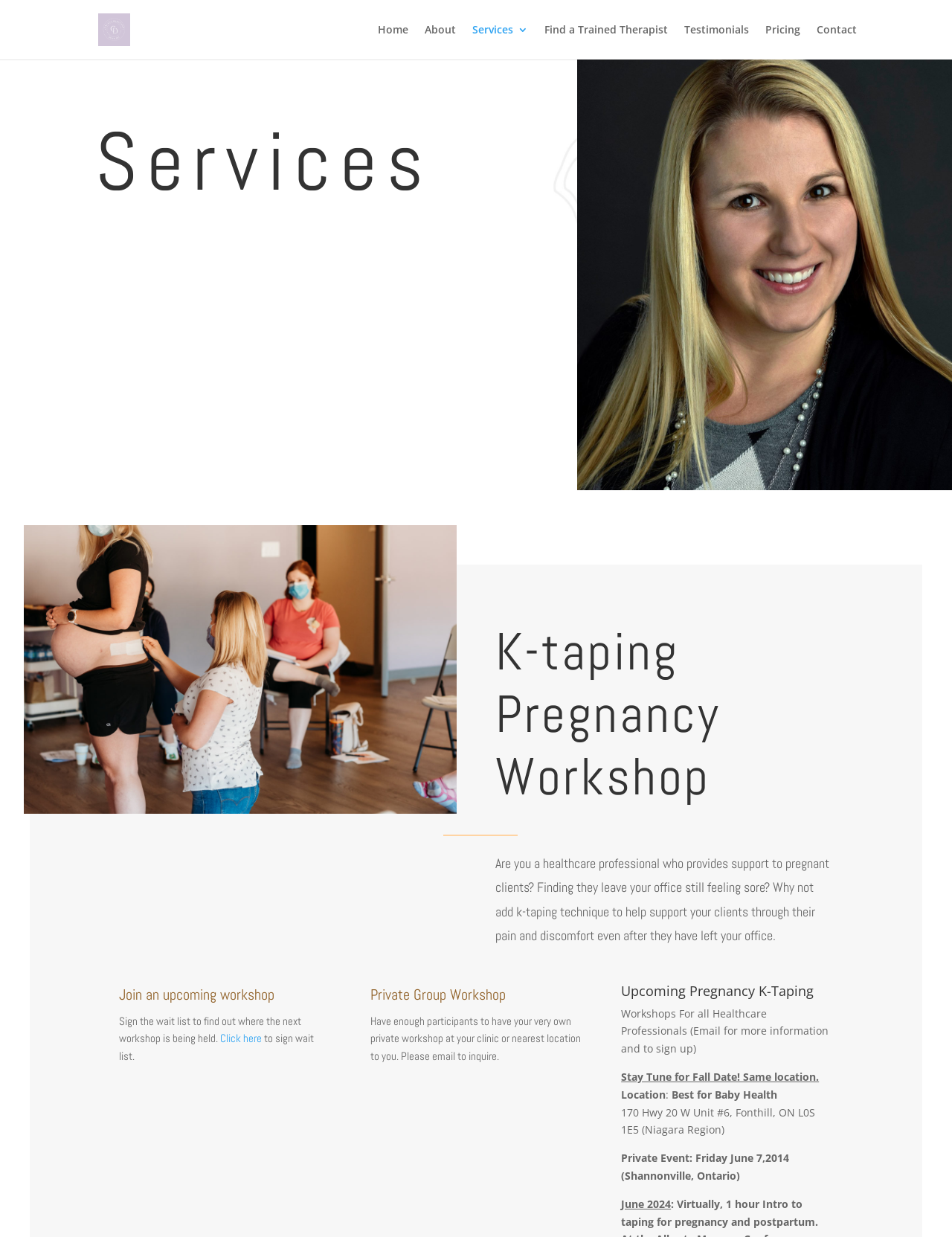Please identify the bounding box coordinates of the region to click in order to complete the given instruction: "Click on the 'Home' link". The coordinates should be four float numbers between 0 and 1, i.e., [left, top, right, bottom].

[0.397, 0.02, 0.429, 0.048]